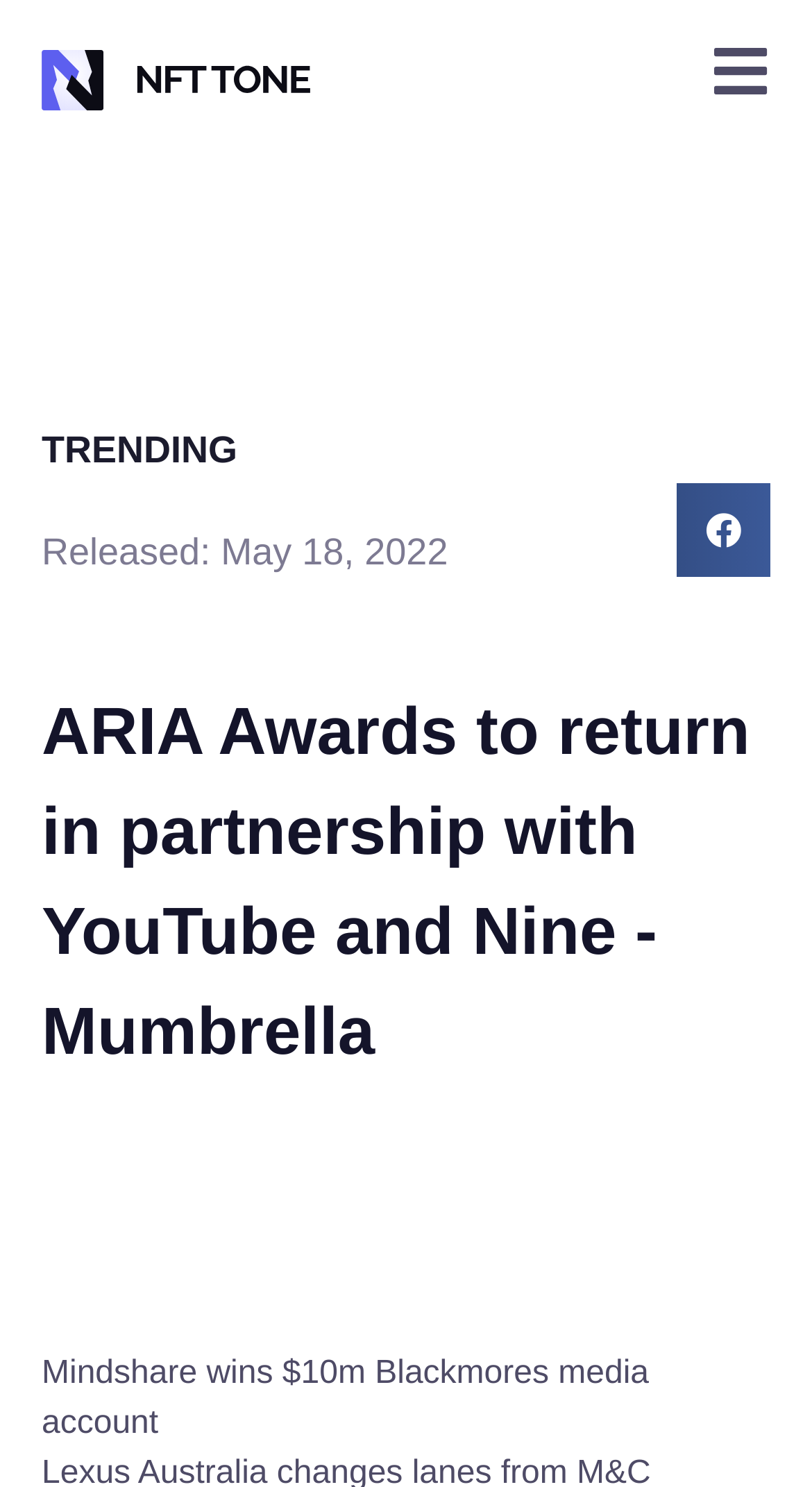How many headings are there on the webpage?
Using the visual information, respond with a single word or phrase.

2